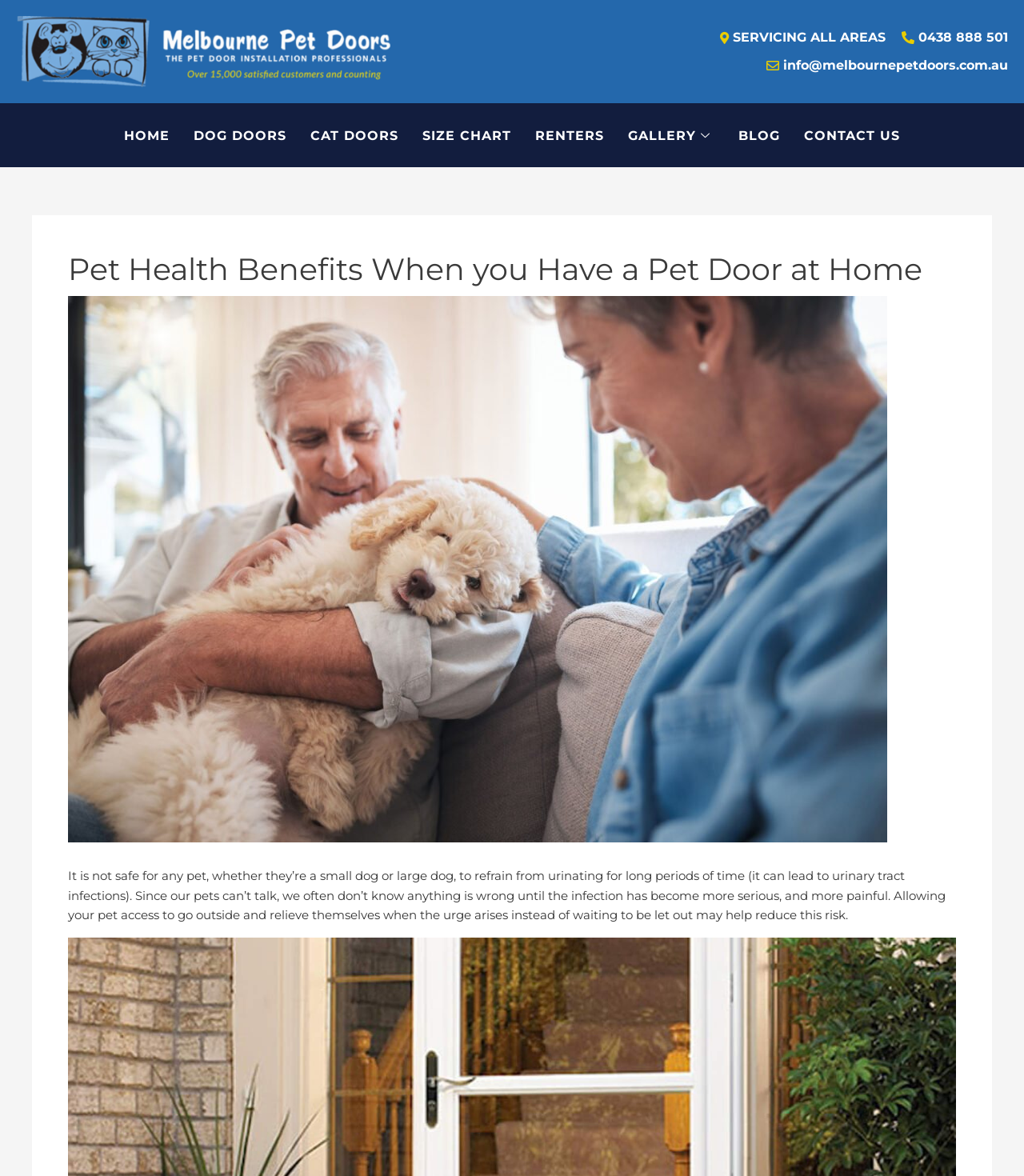Find the bounding box coordinates of the clickable area required to complete the following action: "visit the HOME page".

[0.109, 0.095, 0.177, 0.136]